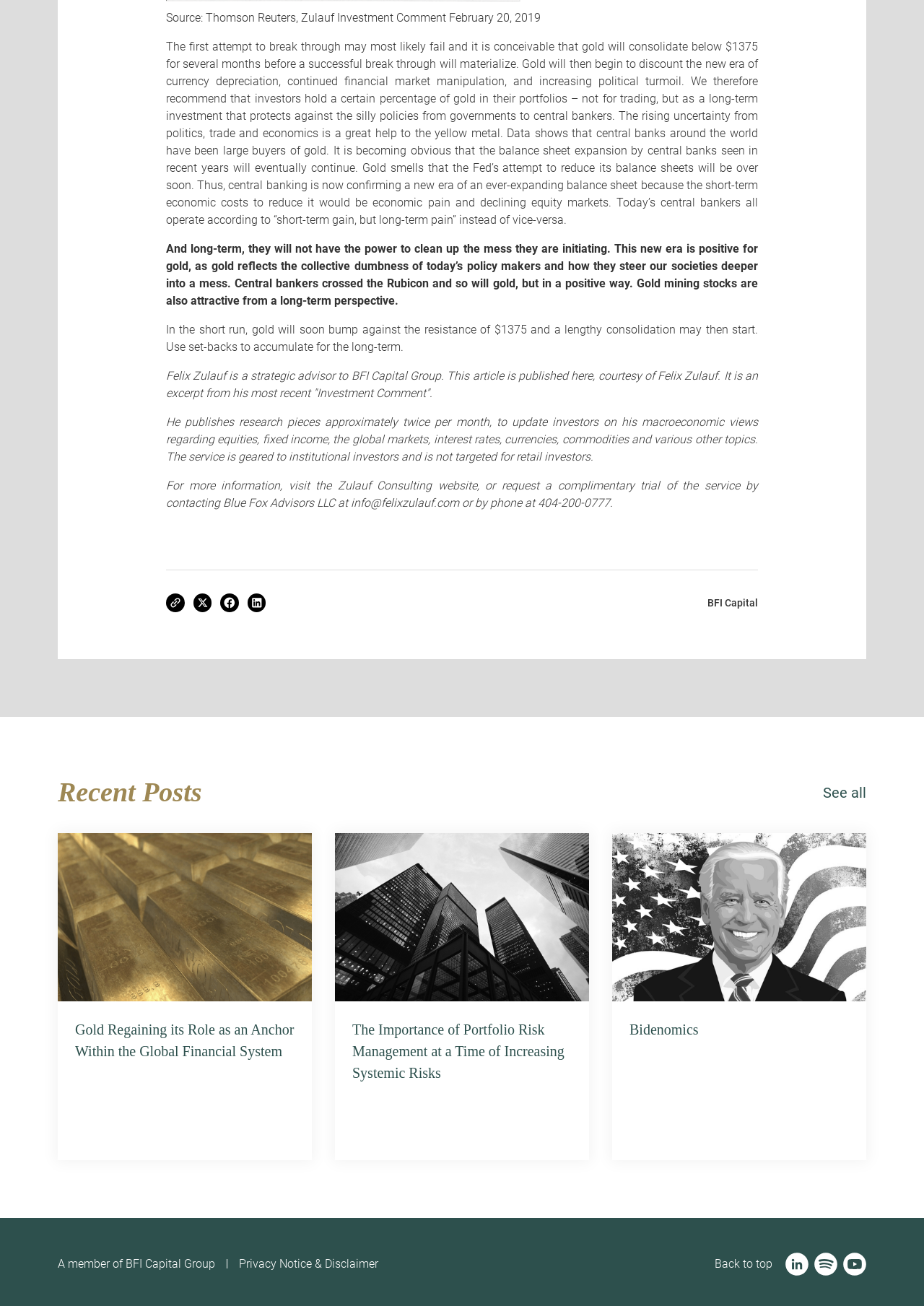Please determine the bounding box coordinates of the element's region to click for the following instruction: "Click the 'HOME' link".

None